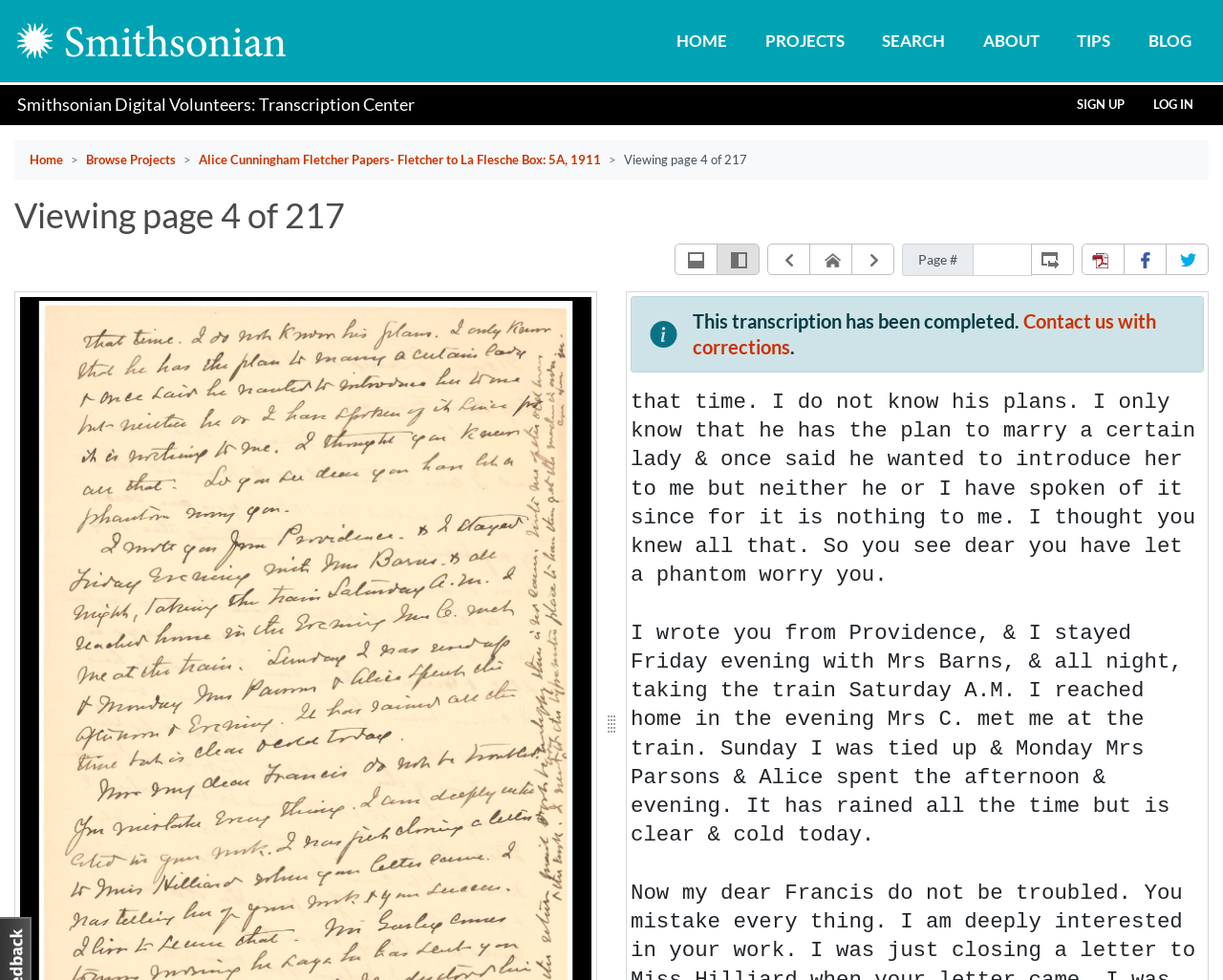Specify the bounding box coordinates for the region that must be clicked to perform the given instruction: "Toggle main navigation".

[0.498, 0.023, 0.539, 0.059]